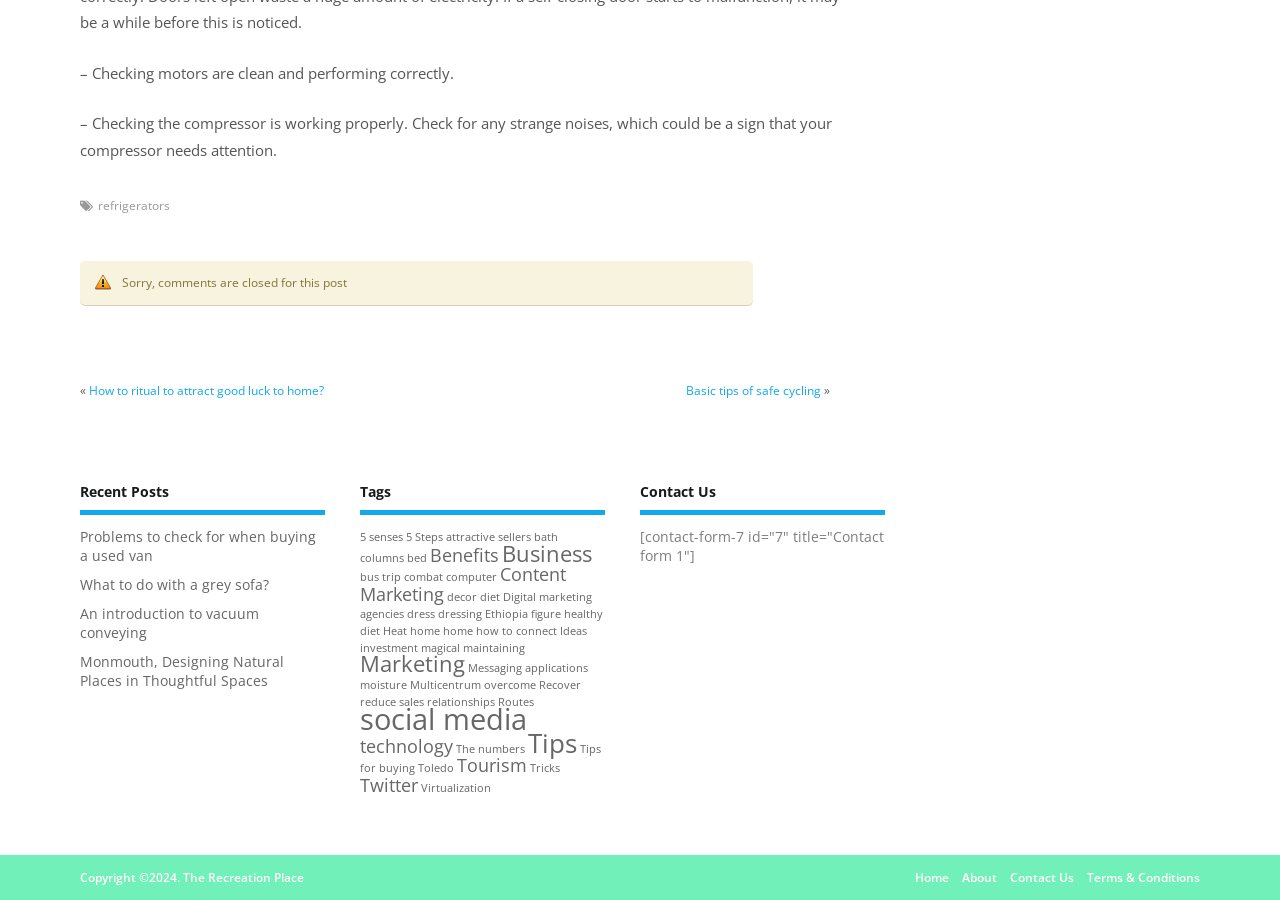Please answer the following question using a single word or phrase: 
How many items are tagged with 'social media'?

5 items